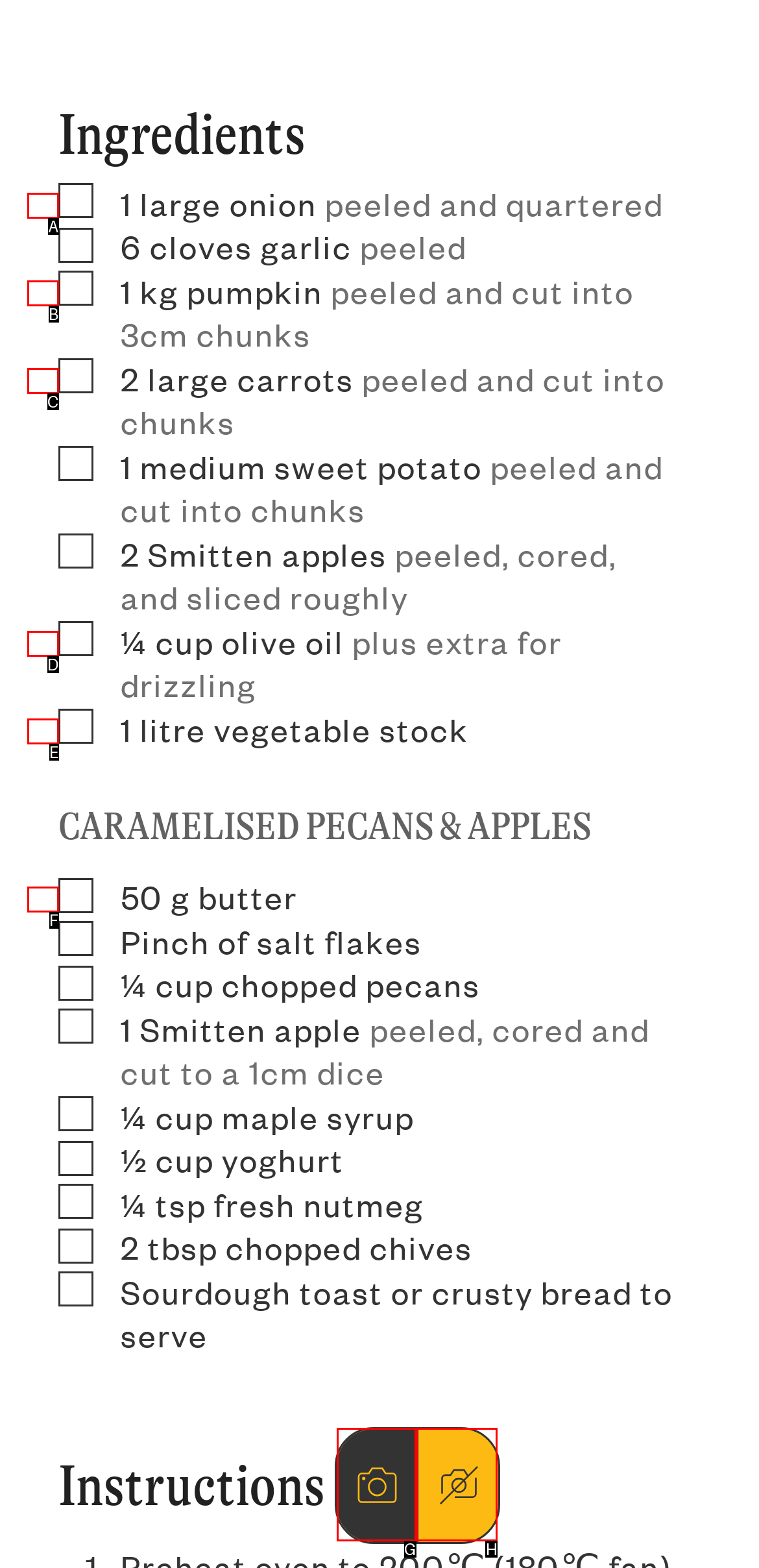Select the appropriate HTML element to click for the following task: Check the pumpkin checkbox
Answer with the letter of the selected option from the given choices directly.

B